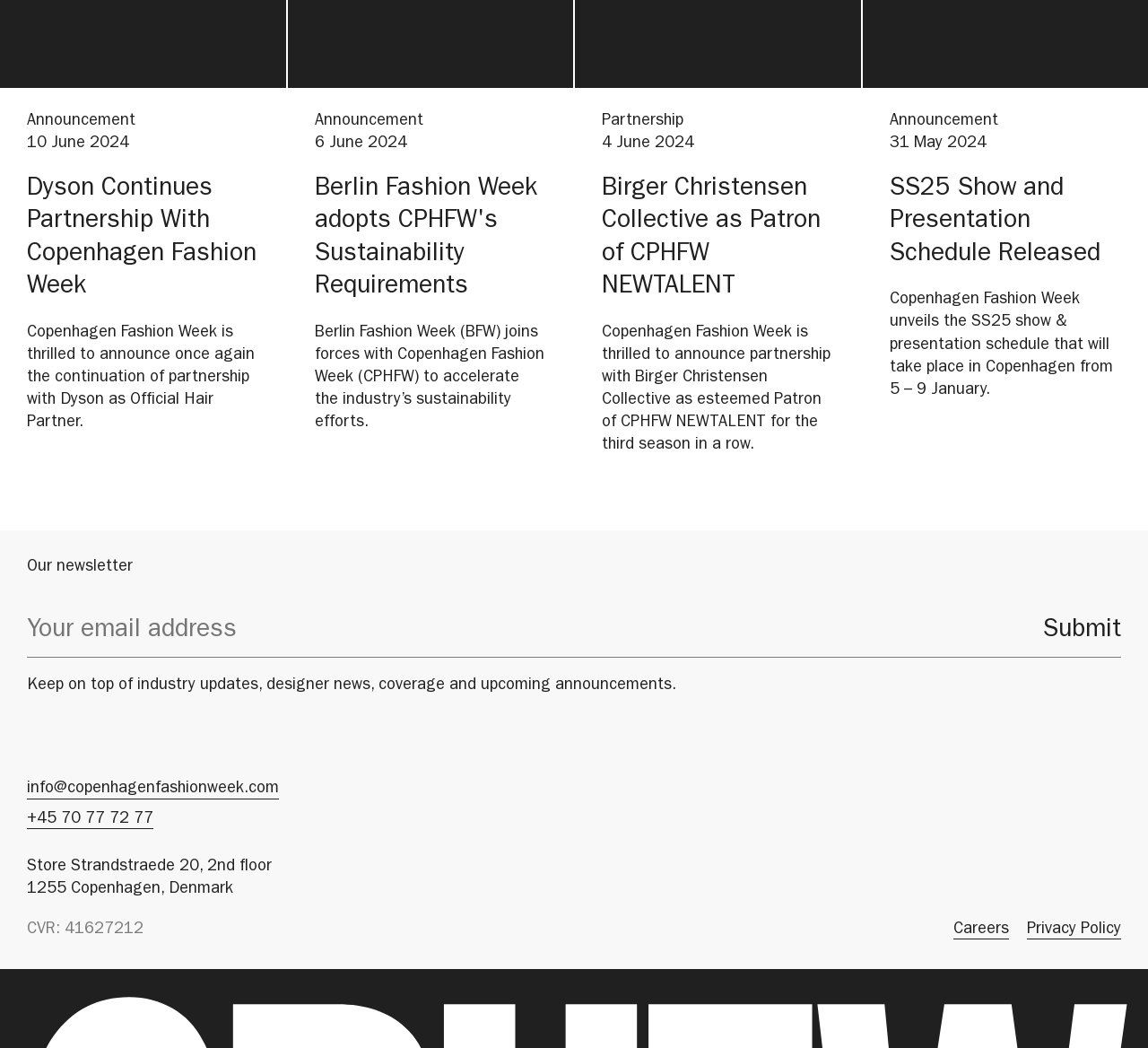Pinpoint the bounding box coordinates of the area that must be clicked to complete this instruction: "Subscribe to the newsletter".

[0.023, 0.587, 0.893, 0.618]